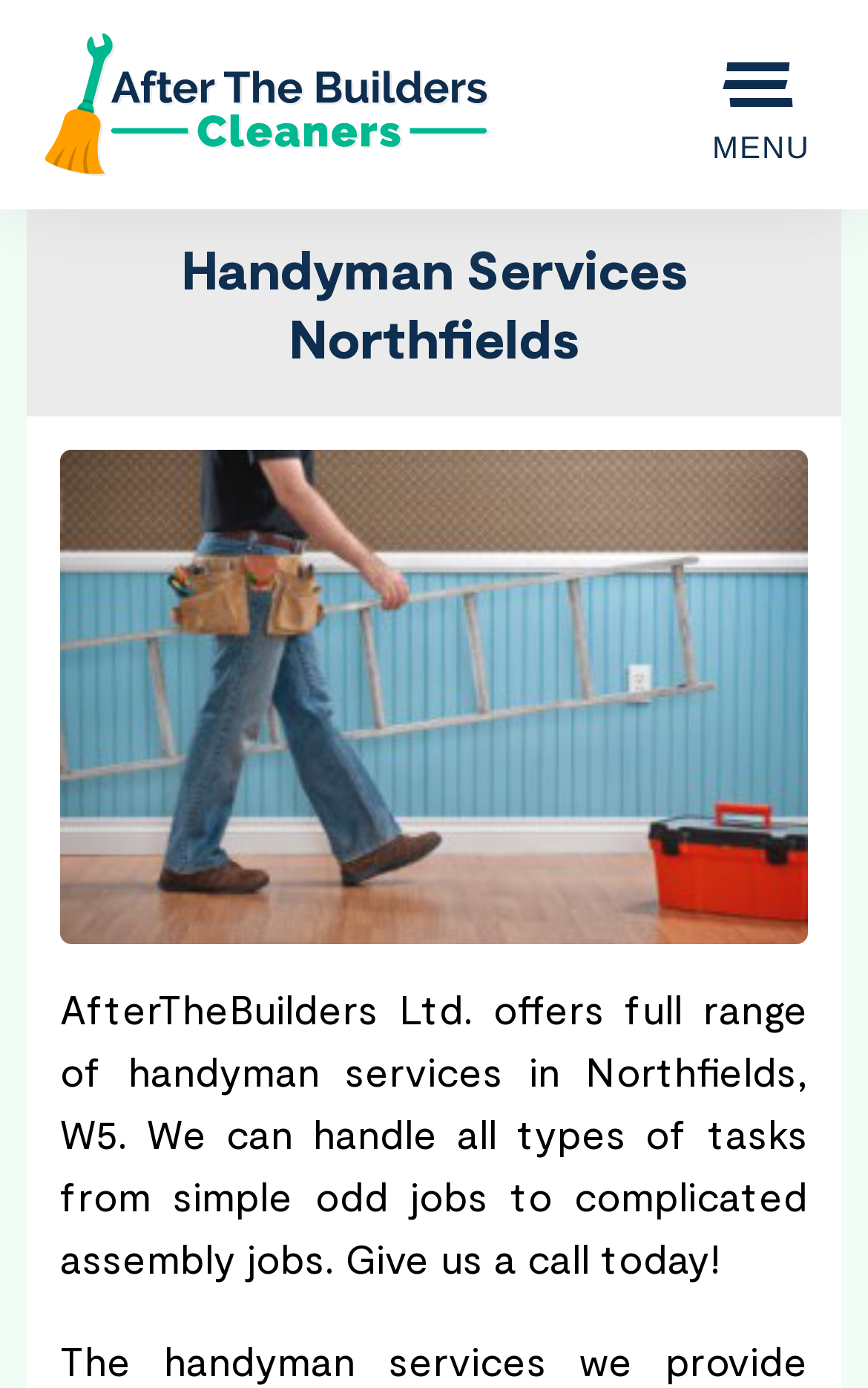Detail the webpage's structure and highlights in your description.

The webpage is about AfterTheBuilders Ltd., a handyman service provider in Northfields, W5. At the top left, there is a link and an image, both labeled "After The Builders", which likely serve as a logo or branding element. 

On the top right, there is a button labeled "MENU". When expanded, it reveals a header section with a heading "Handyman Services Northfields" and an image related to "Handyman Northfields". 

Below the header section, there is a block of text that summarizes the services offered by AfterTheBuilders Ltd. The text explains that they provide a full range of handyman services, from simple odd jobs to complicated assembly jobs, and invites visitors to give them a call. This text block is positioned near the bottom of the page.